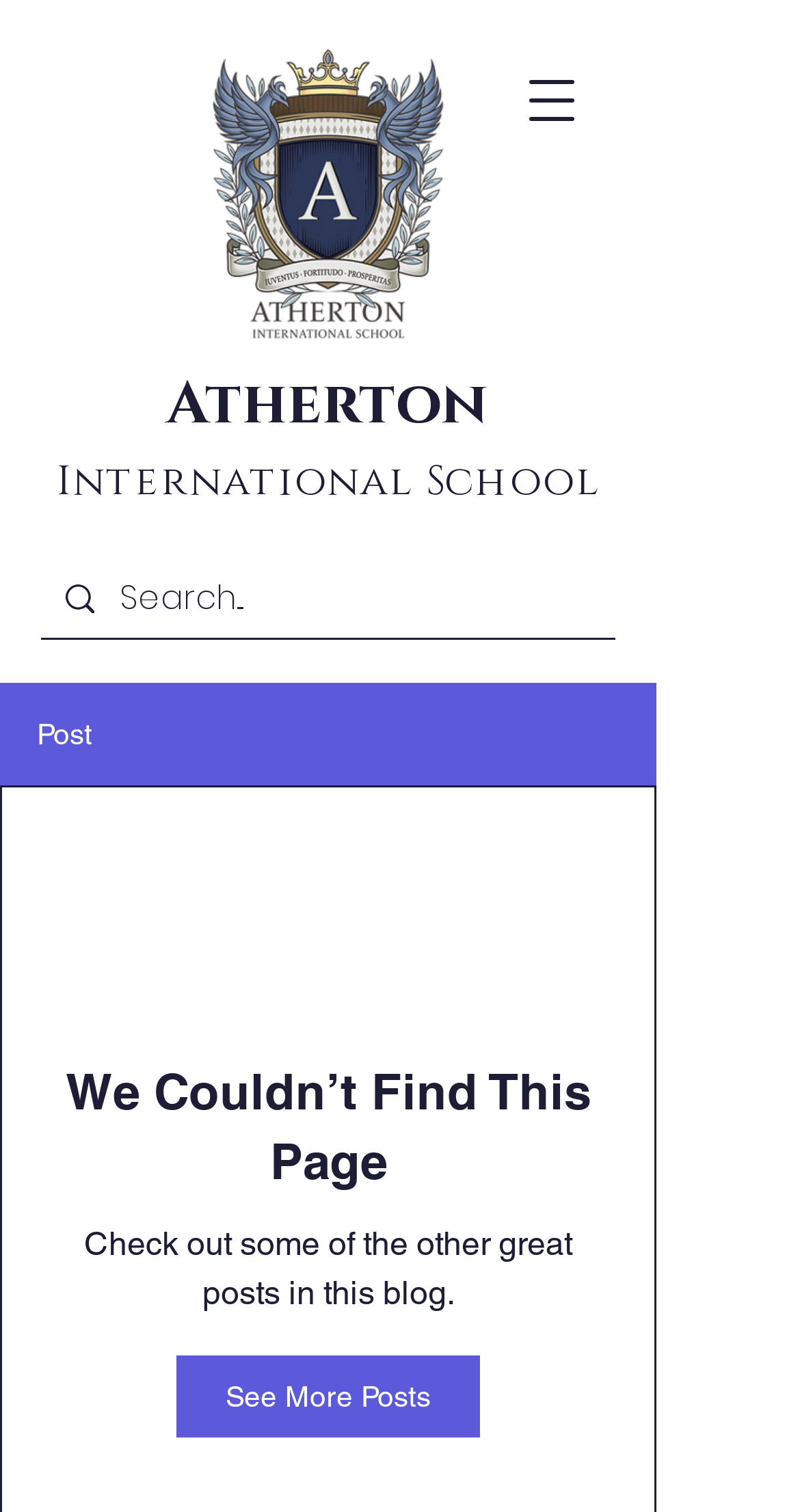What is the current page about?
Identify the answer in the screenshot and reply with a single word or phrase.

Post